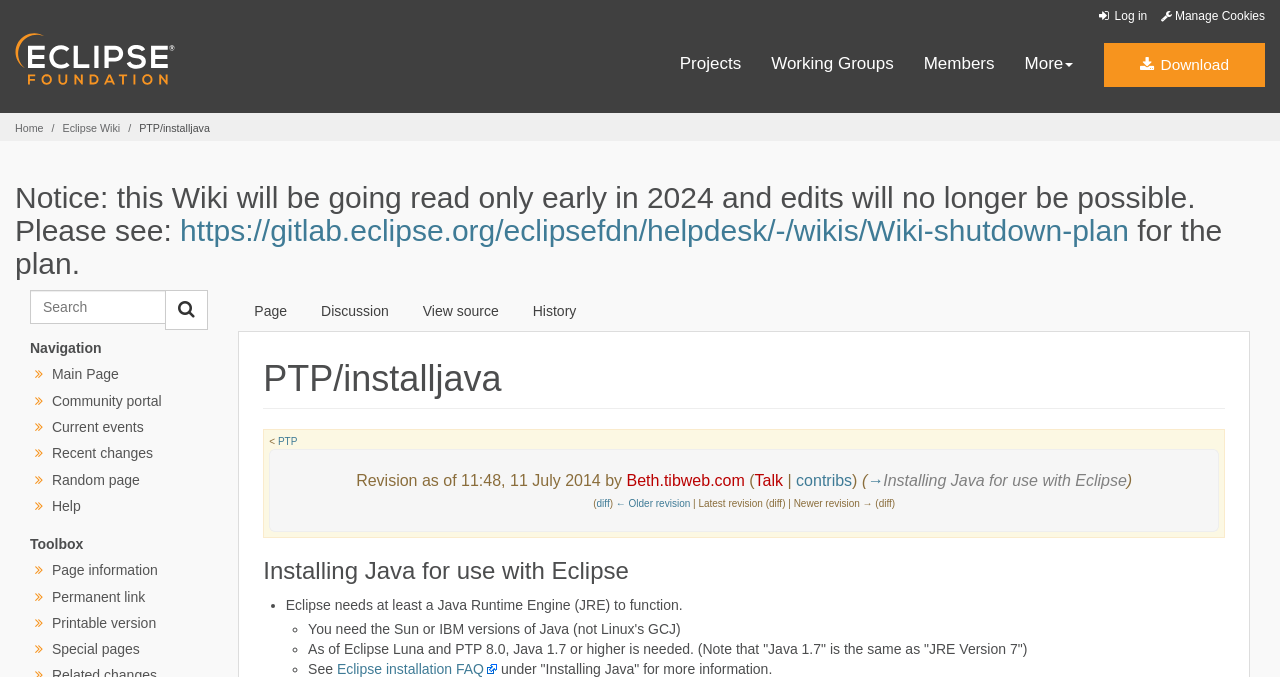What is the link to the Eclipse installation FAQ?
Ensure your answer is thorough and detailed.

The webpage contains a link with the text 'Eclipse installation FAQ' which suggests that it is a link to the Eclipse installation FAQ.